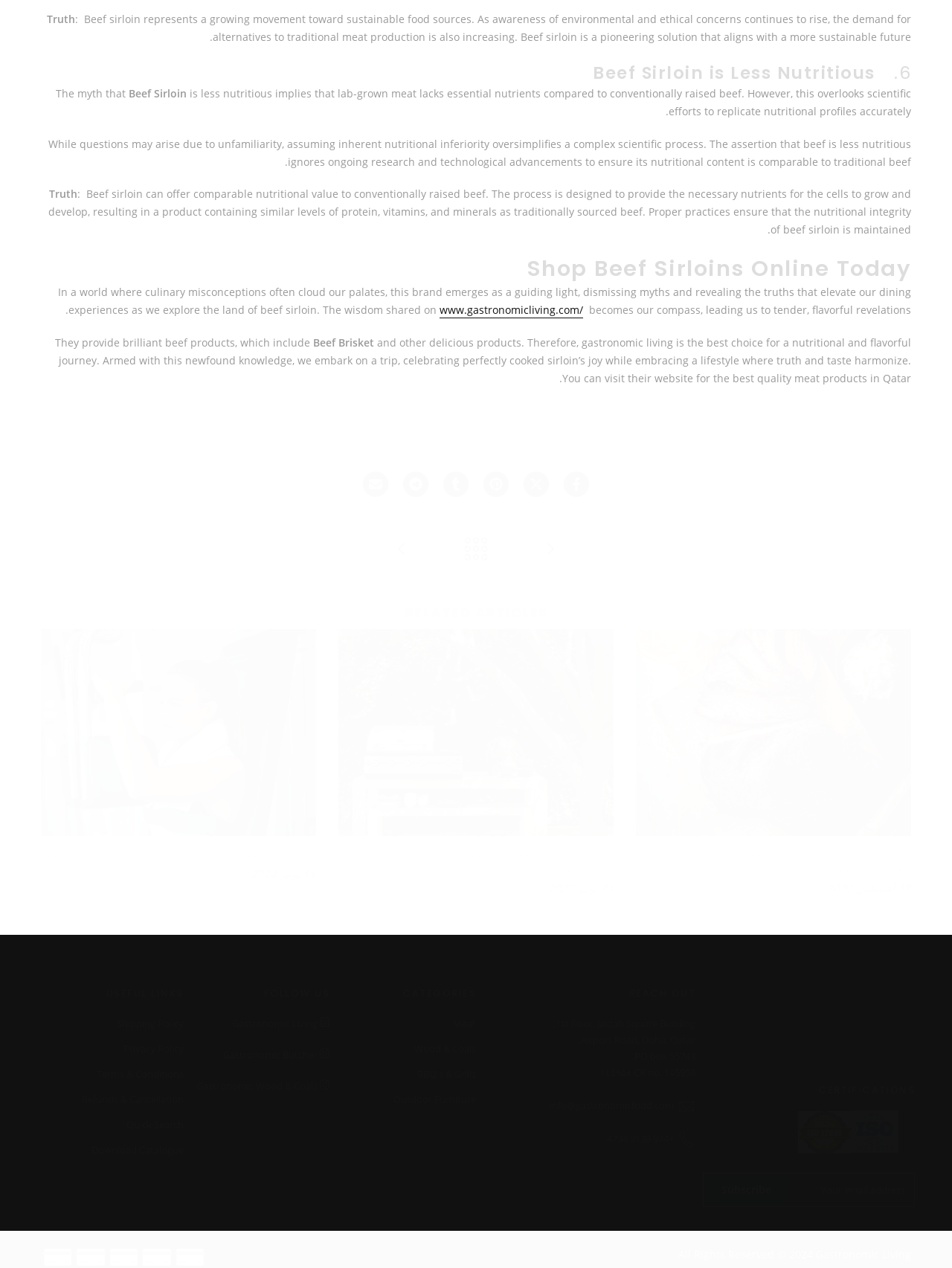Identify the bounding box coordinates necessary to click and complete the given instruction: "Add to basket".

None